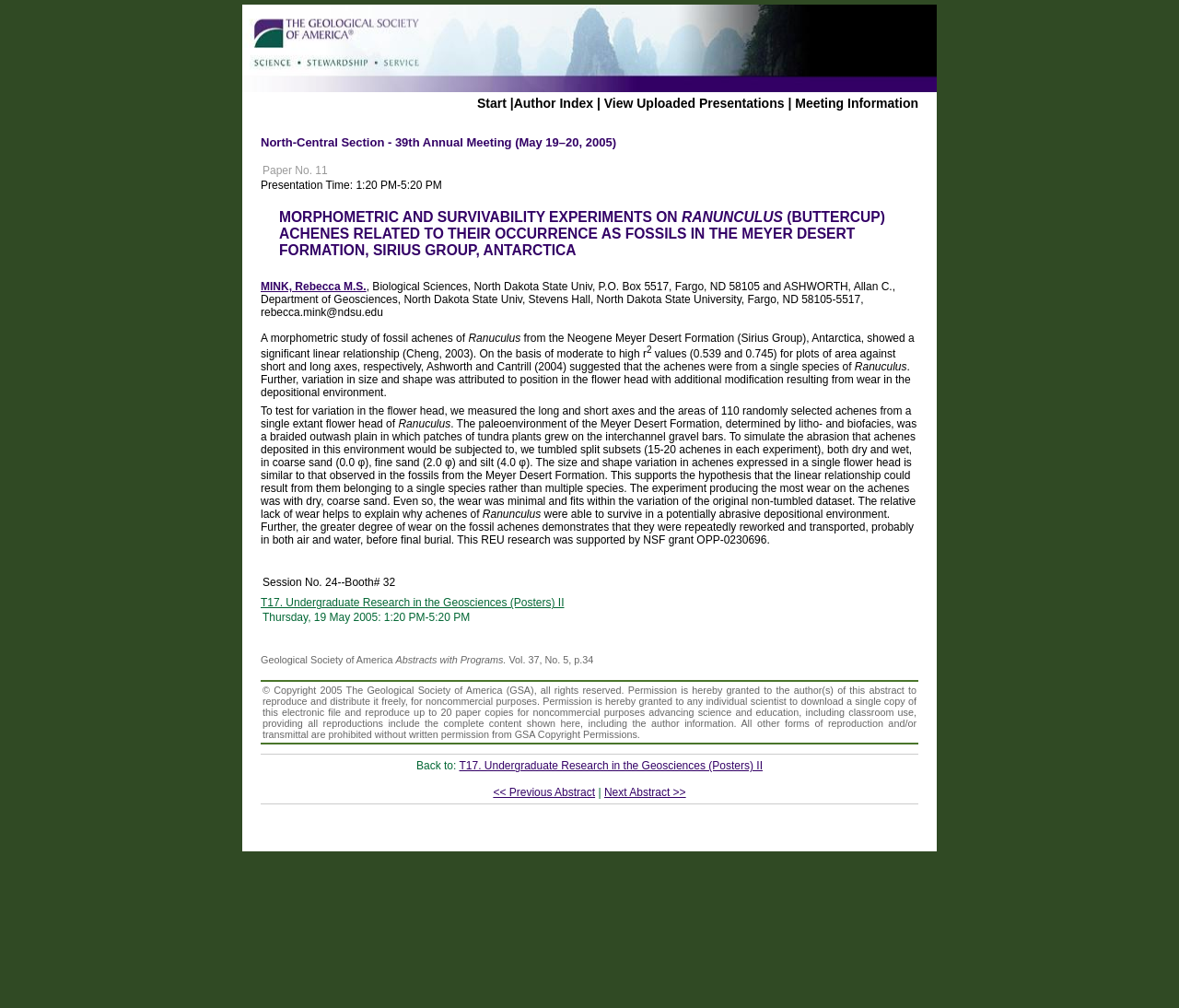Answer the question using only one word or a concise phrase: What is the name of the formation where the fossil achenes were found?

Meyer Desert Formation